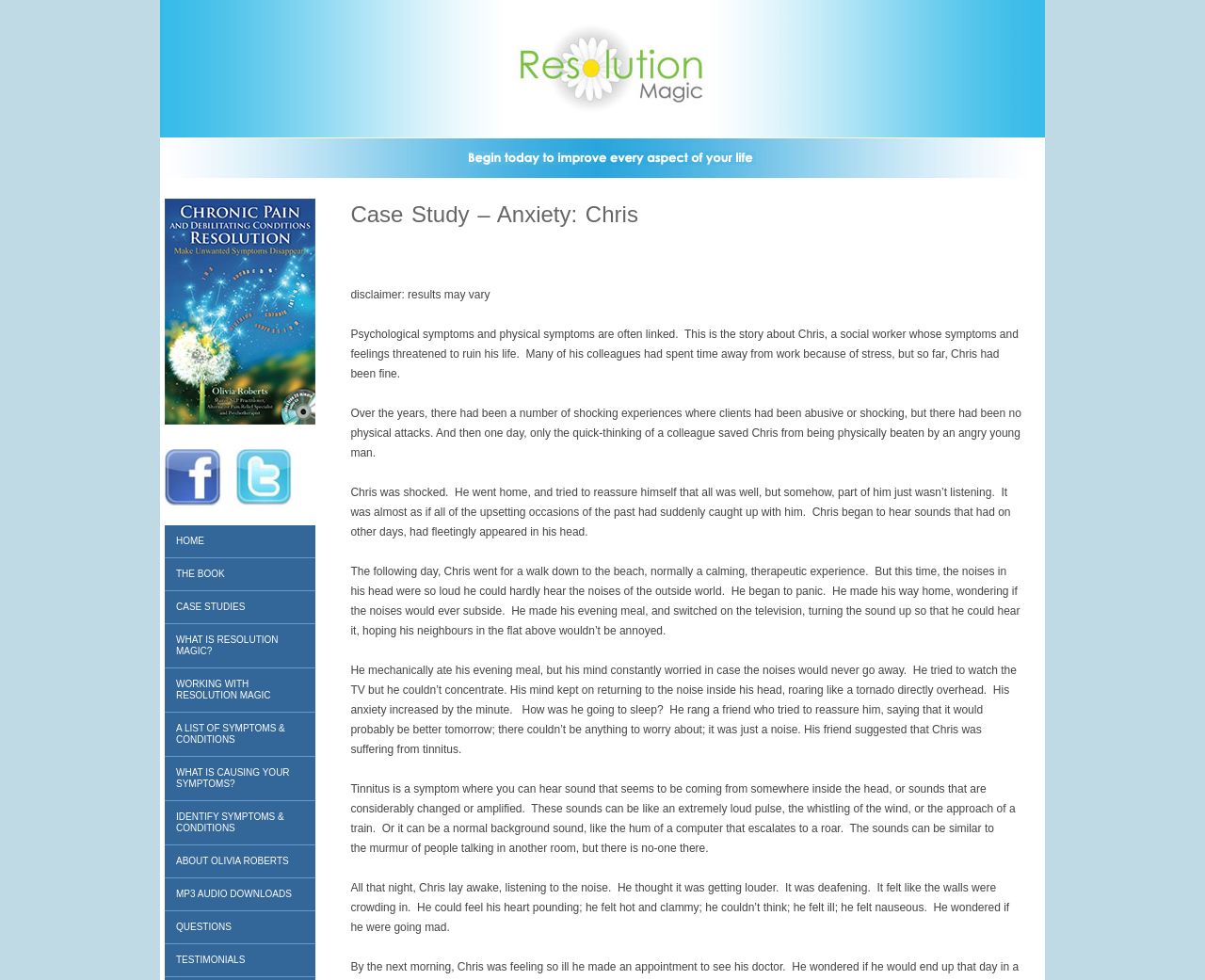Determine the bounding box coordinates of the area to click in order to meet this instruction: "Click the 'Facebook' icon".

[0.137, 0.458, 0.184, 0.516]